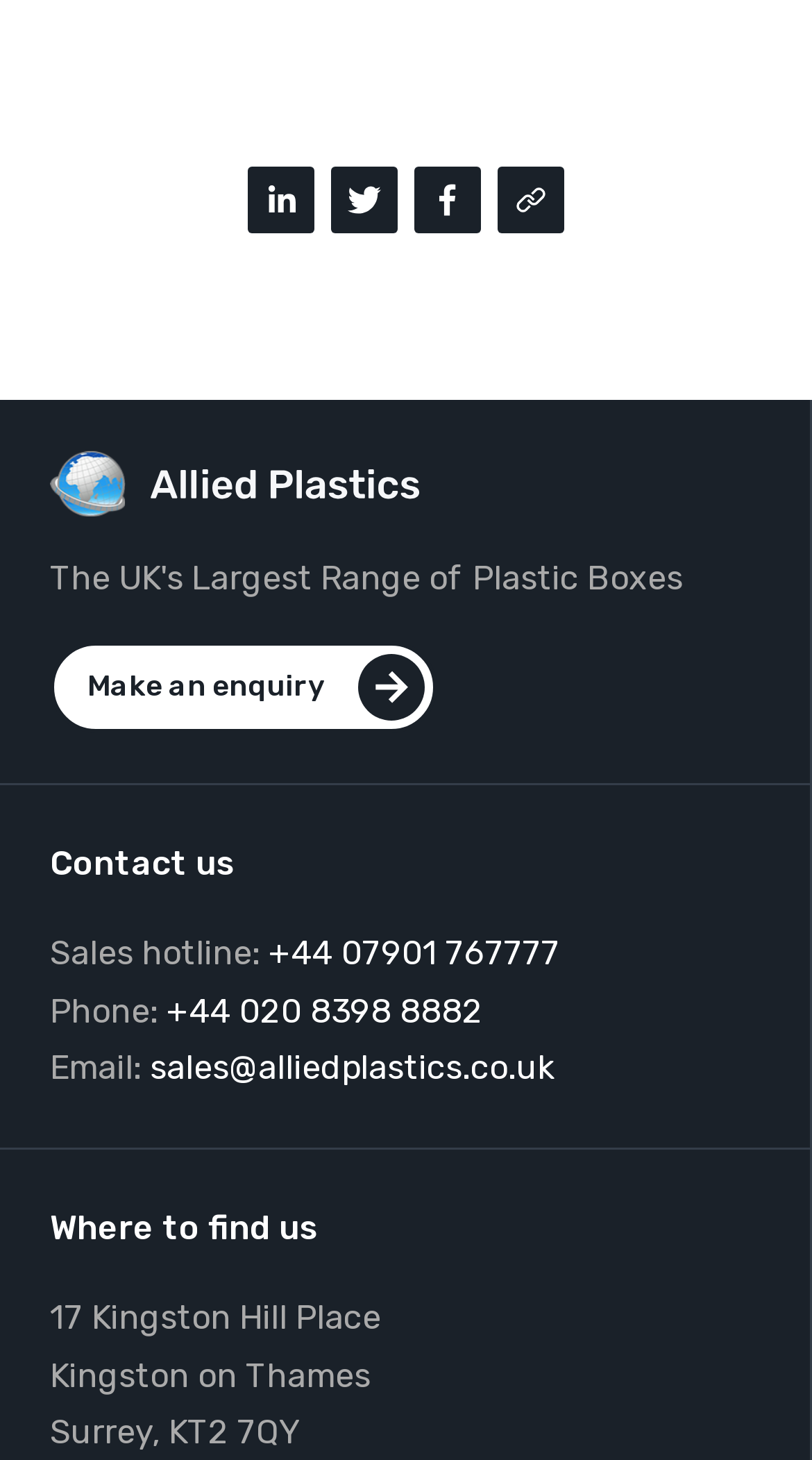Identify the bounding box coordinates for the element you need to click to achieve the following task: "Visit Allied Plastics website". The coordinates must be four float values ranging from 0 to 1, formatted as [left, top, right, bottom].

[0.062, 0.309, 0.936, 0.354]